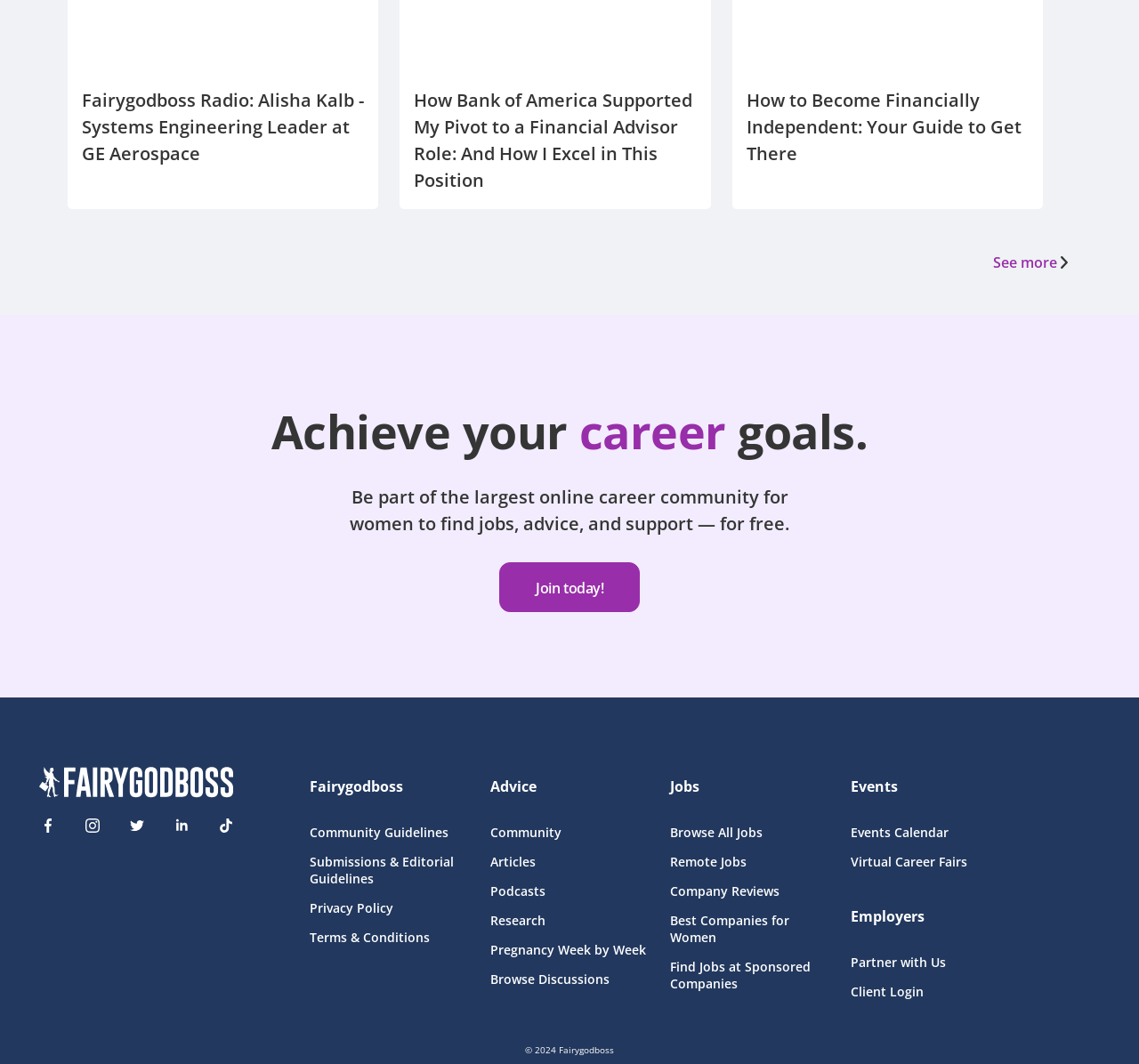Answer the question with a single word or phrase: 
What is the purpose of the 'Join today!' button?

To join the community